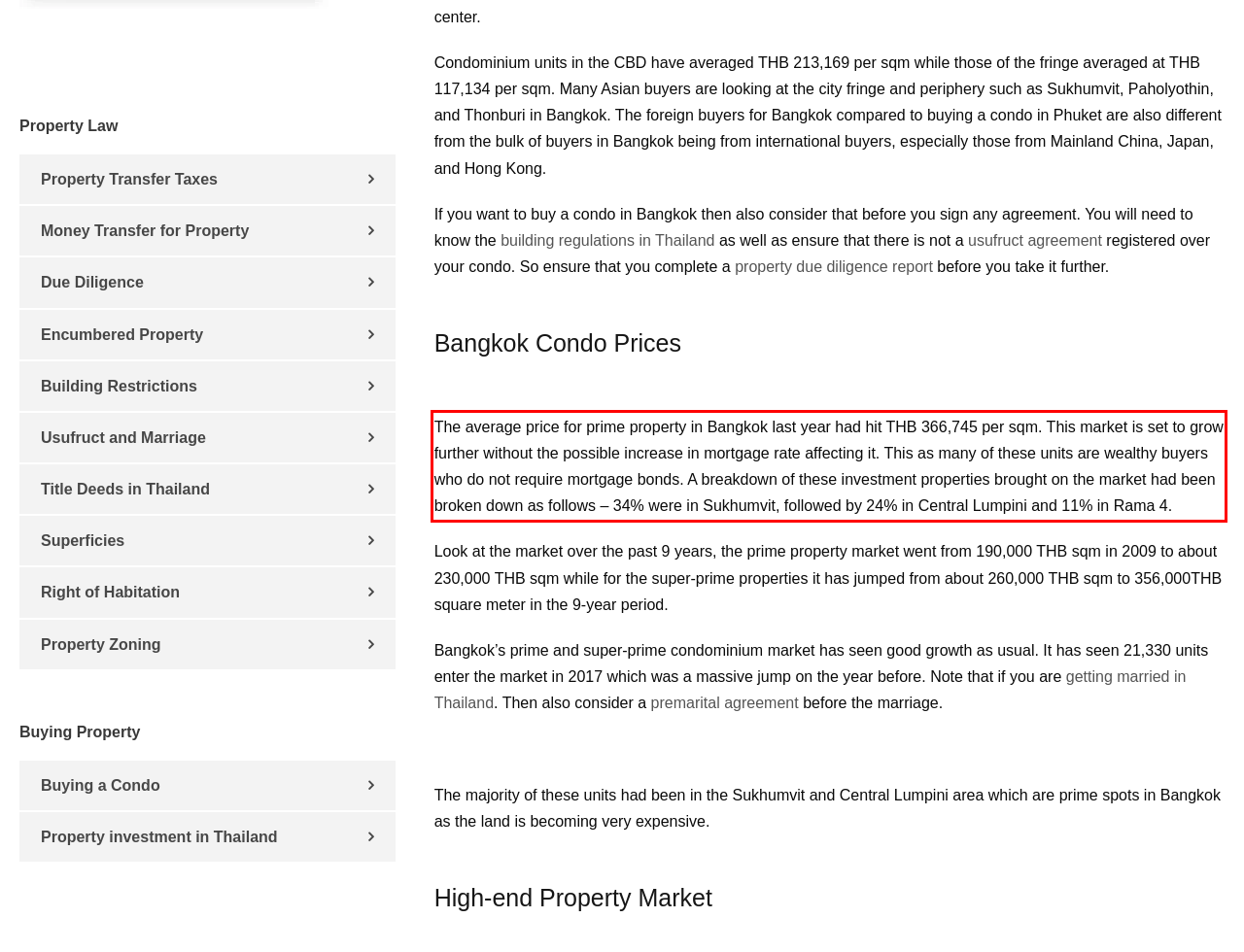Given a webpage screenshot with a red bounding box, perform OCR to read and deliver the text enclosed by the red bounding box.

The average price for prime property in Bangkok last year had hit THB 366,745 per sqm. This market is set to grow further without the possible increase in mortgage rate affecting it. This as many of these units are wealthy buyers who do not require mortgage bonds. A breakdown of these investment properties brought on the market had been broken down as follows – 34% were in Sukhumvit, followed by 24% in Central Lumpini and 11% in Rama 4.